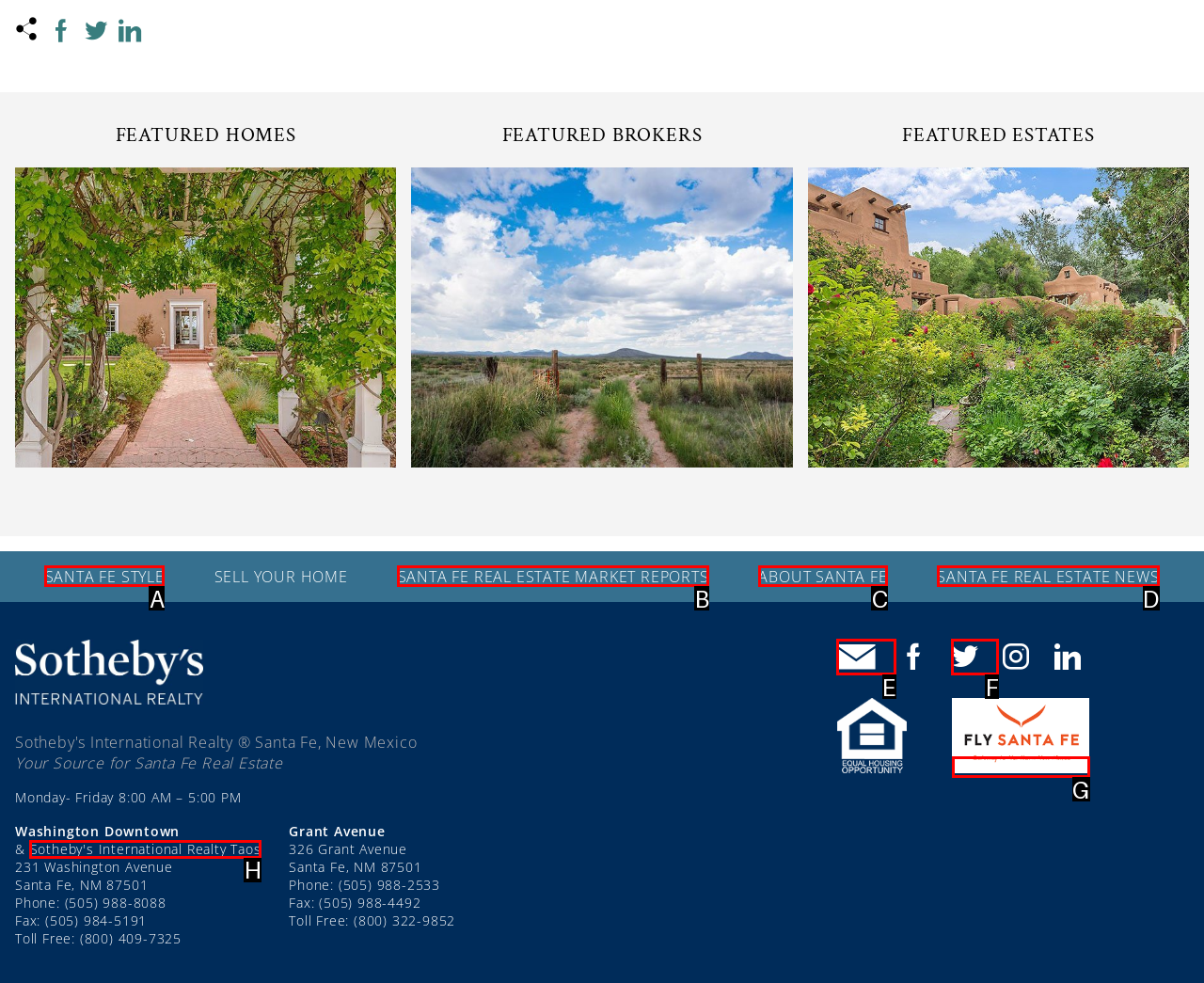Point out the option that aligns with the description: SANTA FE Real Estate News
Provide the letter of the corresponding choice directly.

D